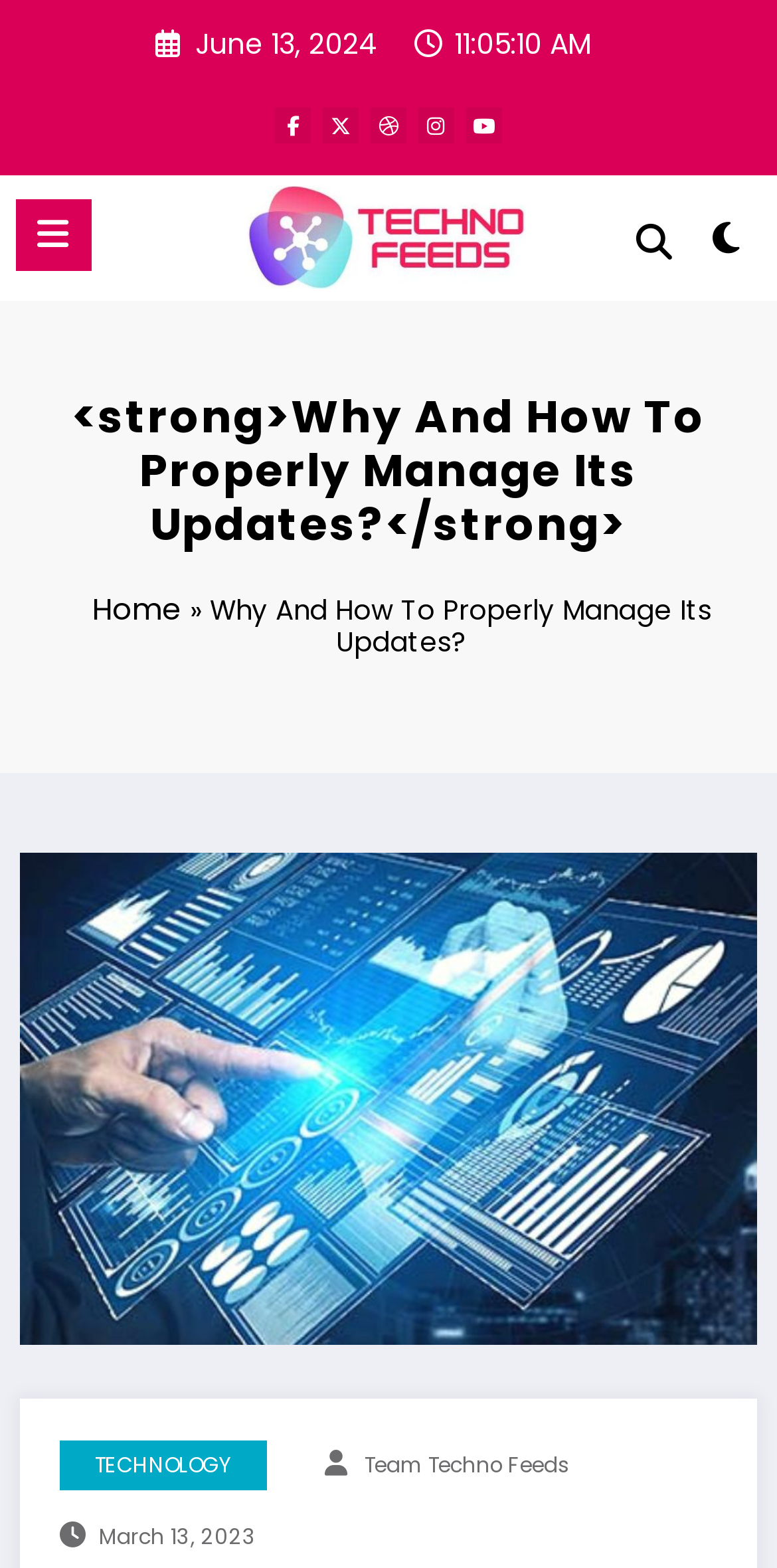Please determine the bounding box coordinates for the element with the description: "aria-label="spnc_light" title="Dark Light Layout"".

[0.891, 0.135, 0.98, 0.179]